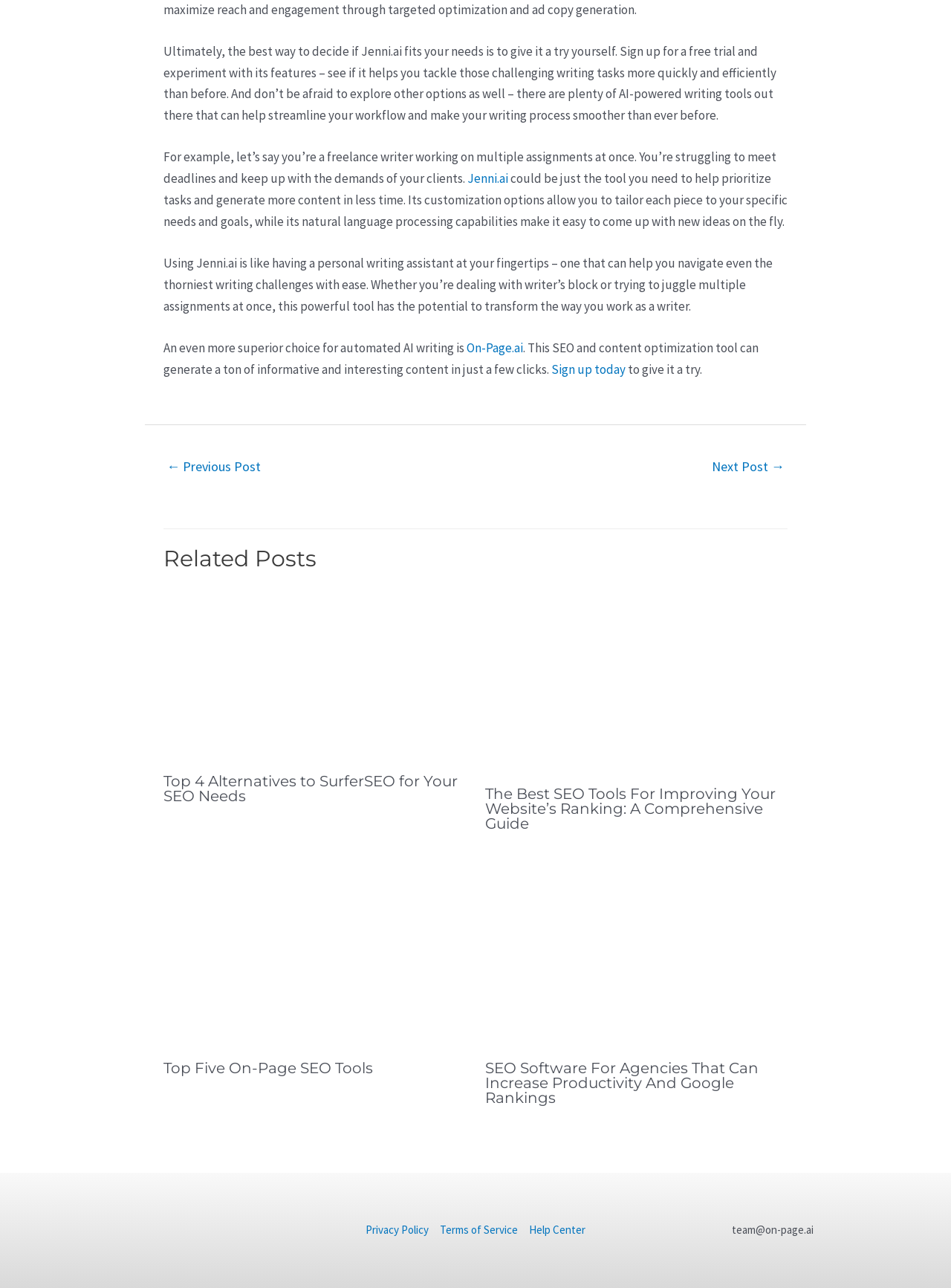What is the purpose of On-Page.ai?
Based on the visual details in the image, please answer the question thoroughly.

The text 'This SEO and content optimization tool can generate a ton of informative and interesting content in just a few clicks' indicates that On-Page.ai is used for SEO and content optimization.